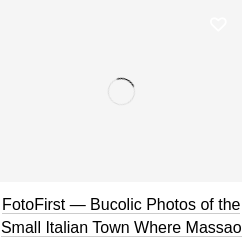Give an in-depth description of the image.

The image features a captivating visual presentation for an article titled "FotoFirst — Bucolic Photos of the Small Italian Town Where Massao Mascaro Found His Family’s Roots." This intriguing piece invites readers to explore stunning photographs that capture the essence of a quaint Italian town, emphasizing its peaceful and picturesque landscapes. The article likely delves into themes of heritage and belonging, as it connects visual artistry with personal history, highlighting how Masaro’s journey intertwines with the stories of his family and their roots in this serene locale. The inviting tone of the title suggests a rich narrative, appealing to those interested in photography, travel, and cultural exploration.